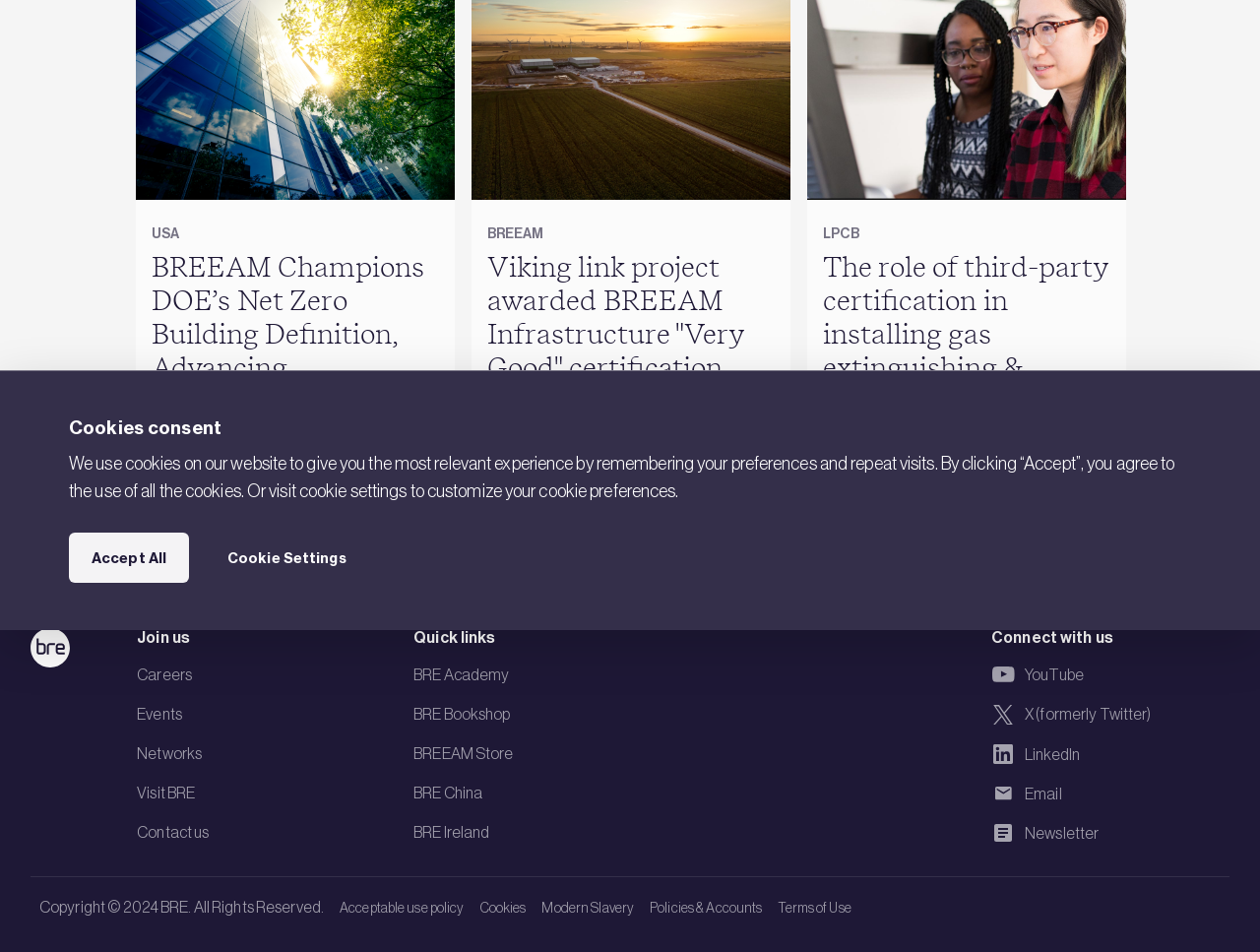Locate the UI element described by Newsletter and provide its bounding box coordinates. Use the format (top-left x, top-left y, bottom-right x, bottom-right y) with all values as floating point numbers between 0 and 1.

[0.787, 0.862, 0.872, 0.887]